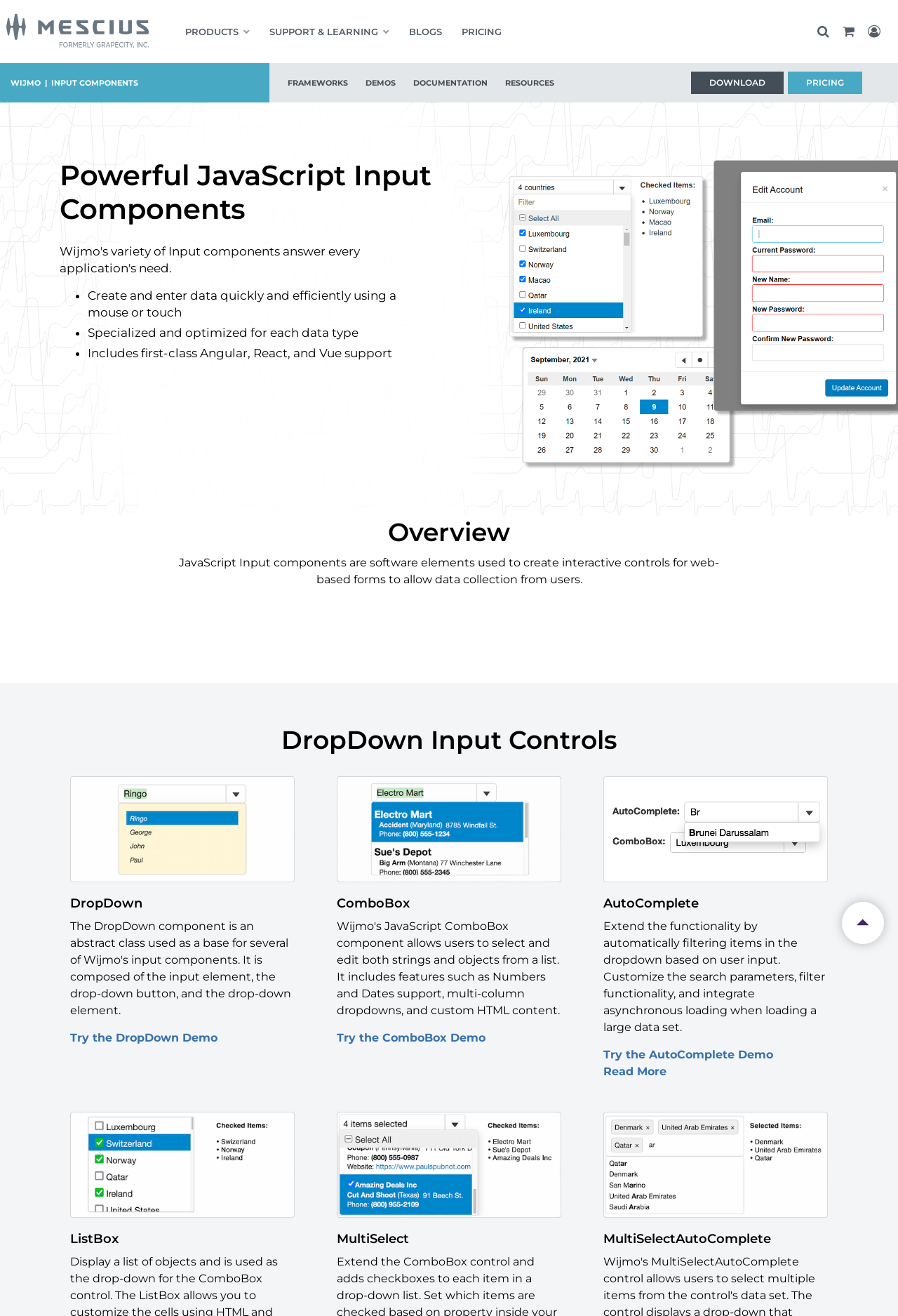What is the function of AutoComplete?
Please interpret the details in the image and answer the question thoroughly.

According to the webpage, AutoComplete extends the functionality of dropdown input controls by automatically filtering items in the dropdown based on user input. This allows for customization of search parameters, filter functionality, and integration of asynchronous loading when loading a large data set.